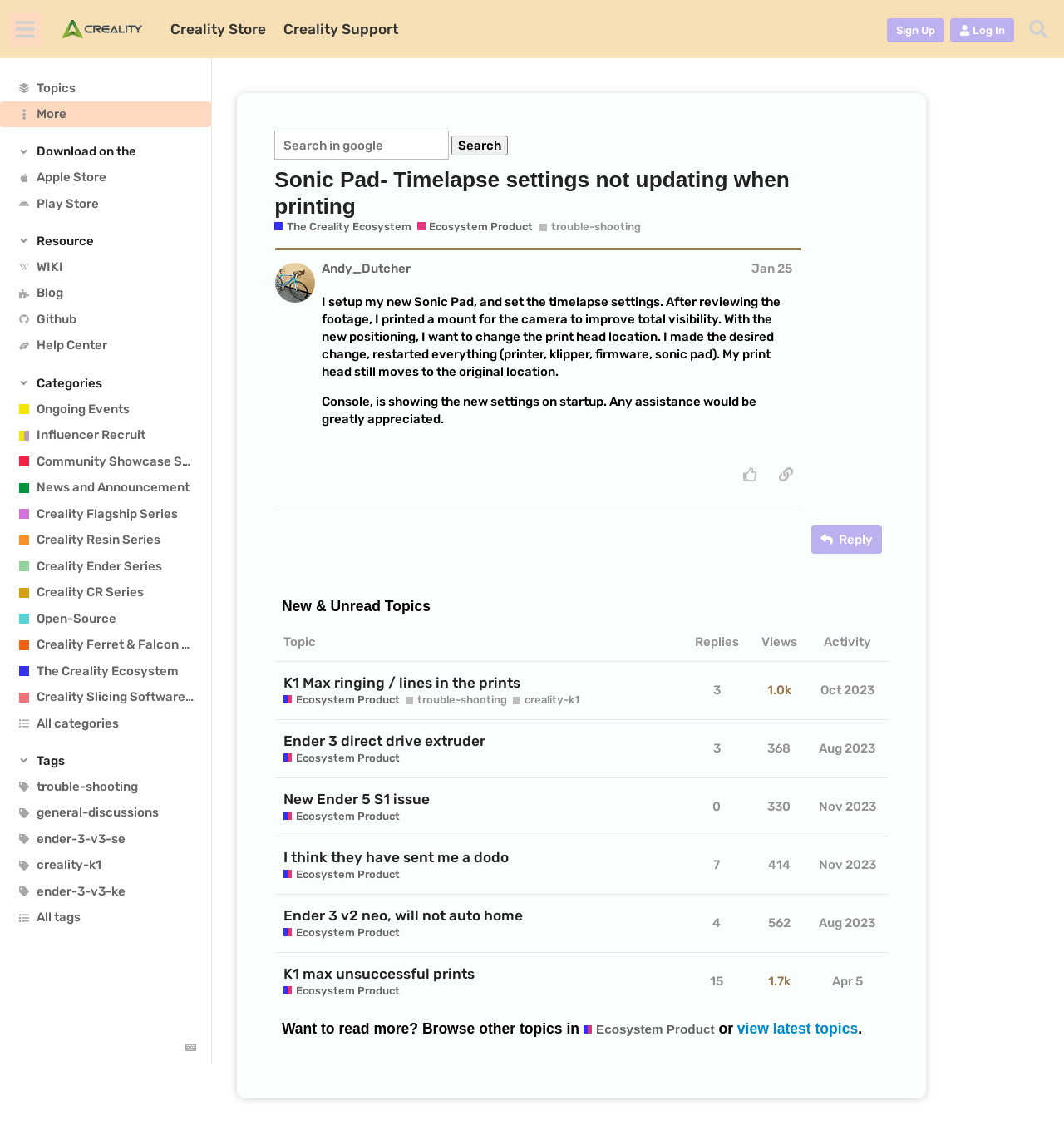Please answer the following question using a single word or phrase: 
How many links are there in the sidebar?

15